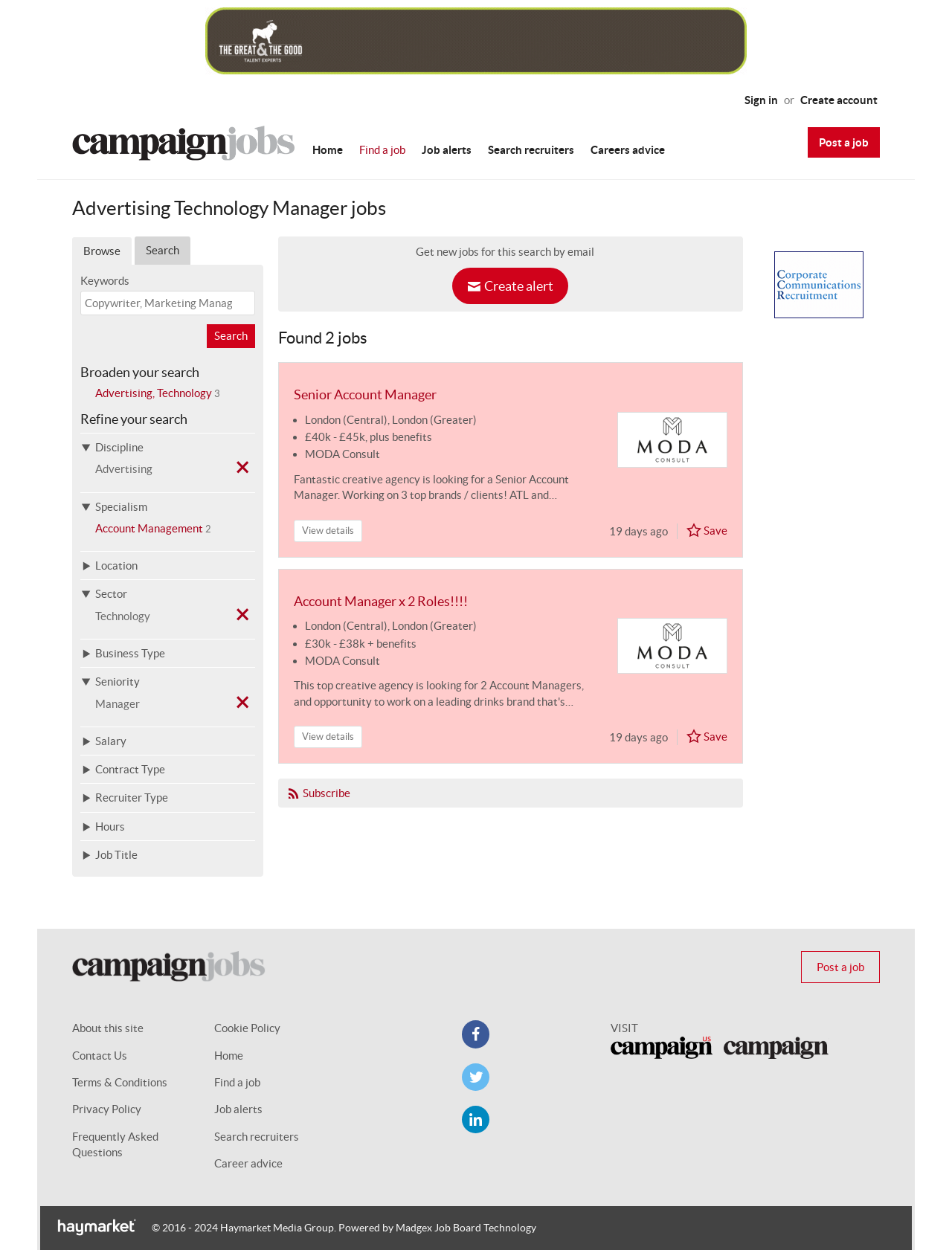Bounding box coordinates are specified in the format (top-left x, top-left y, bottom-right x, bottom-right y). All values are floating point numbers bounded between 0 and 1. Please provide the bounding box coordinate of the region this sentence describes: Forum FAQs8

None